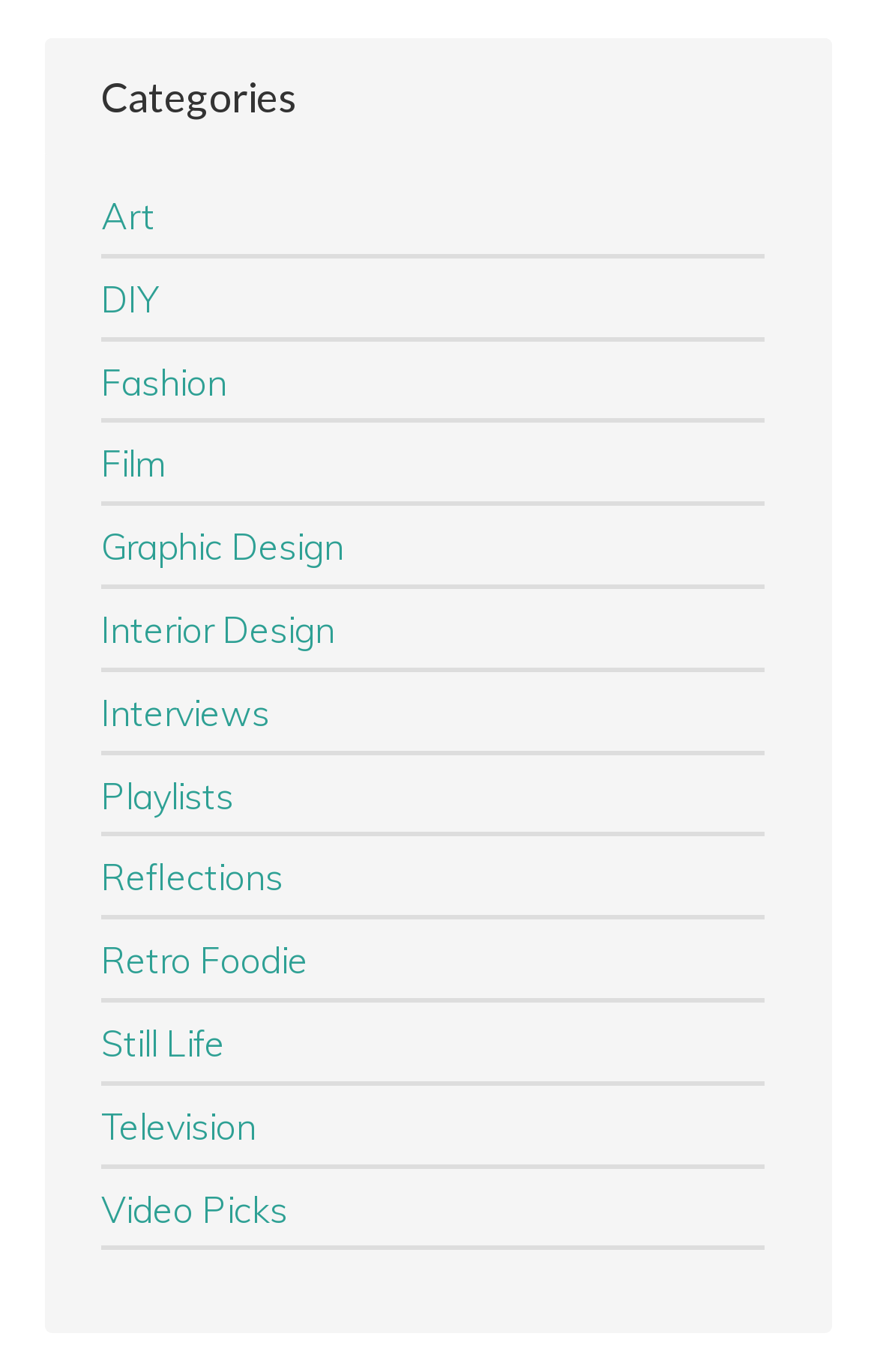How many categories are listed?
Look at the image and respond with a single word or a short phrase.

15